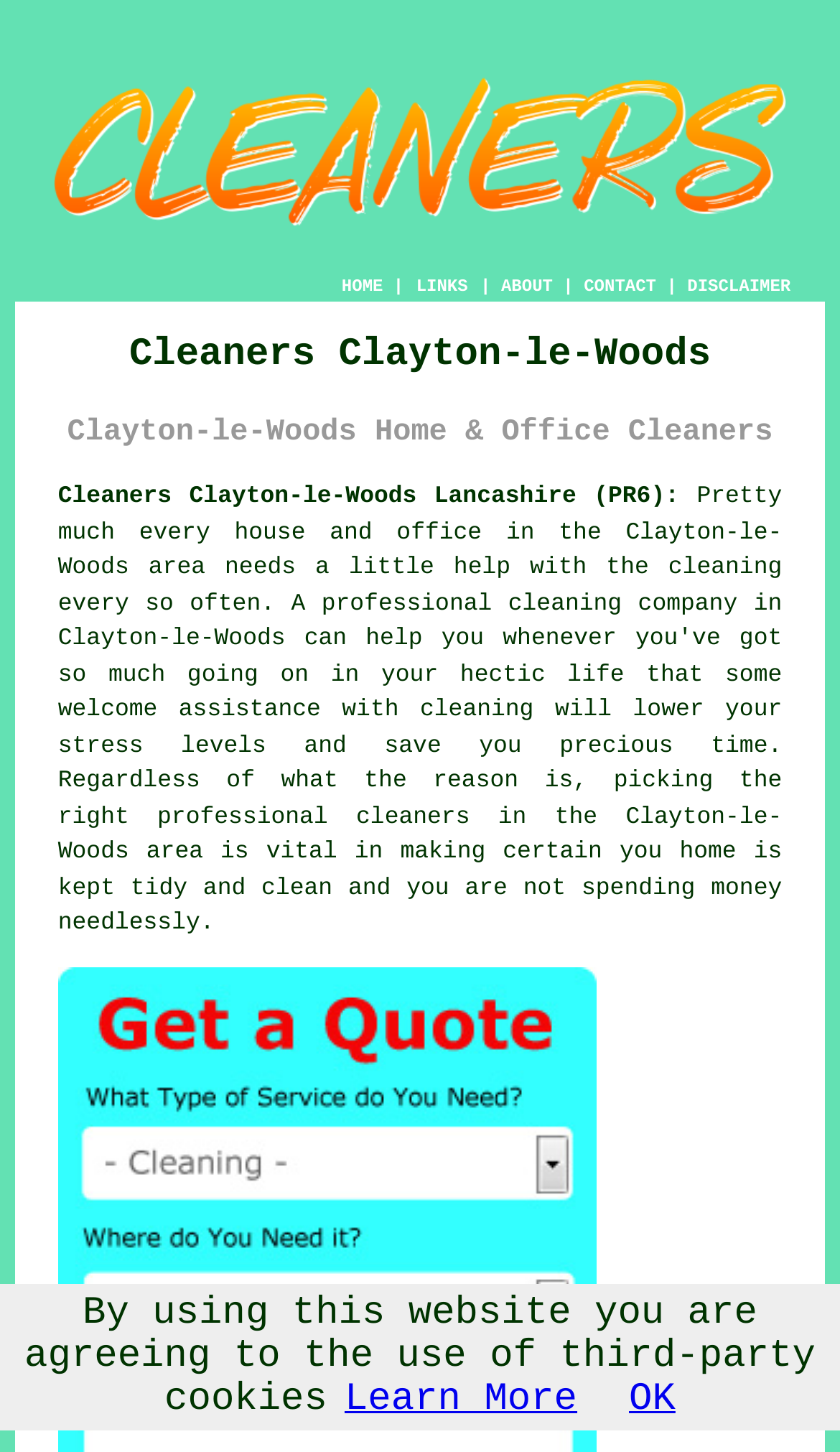Identify and provide the bounding box coordinates of the UI element described: "Learn More". The coordinates should be formatted as [left, top, right, bottom], with each number being a float between 0 and 1.

[0.41, 0.95, 0.687, 0.979]